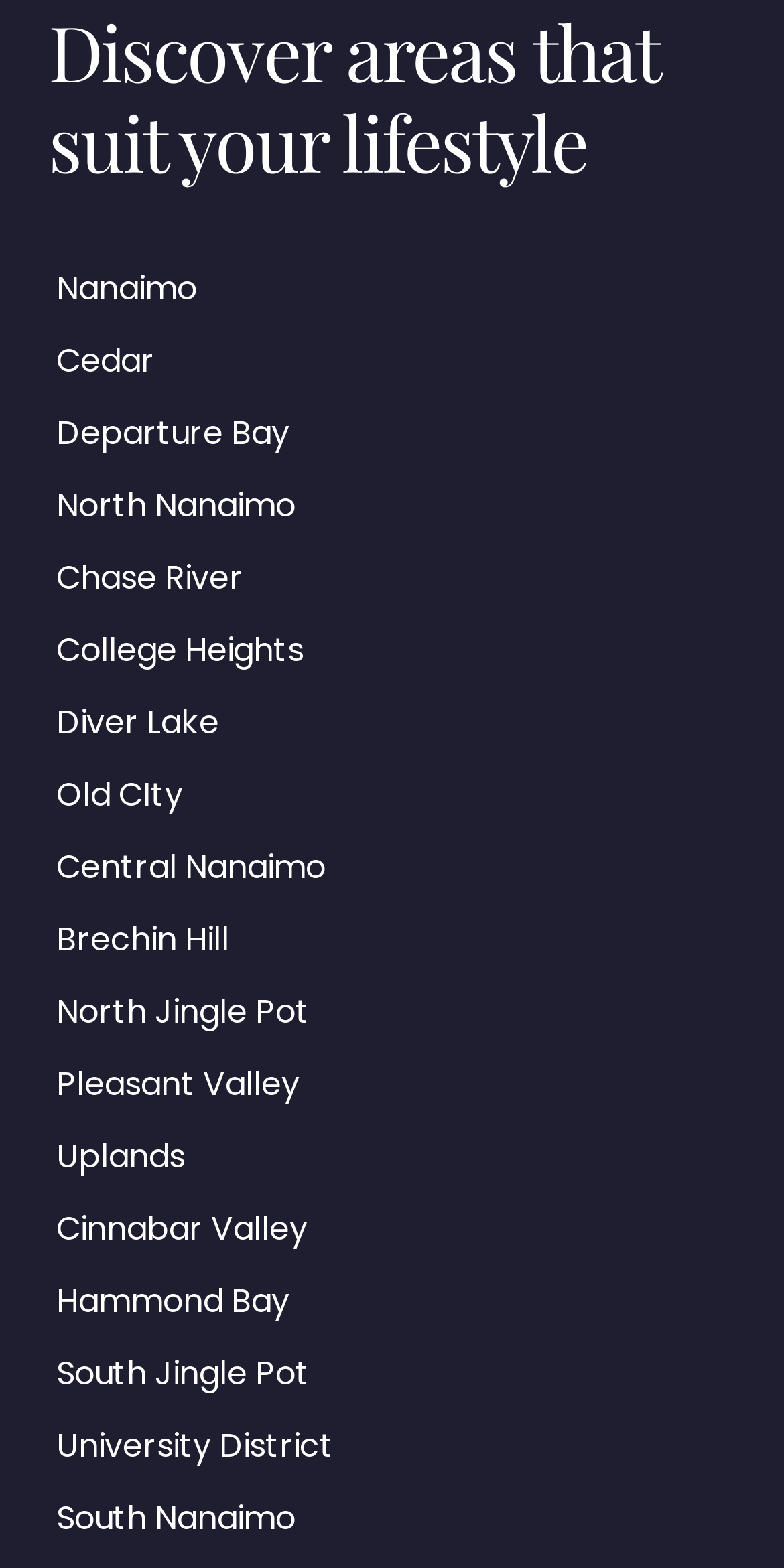Using the element description North Jingle Pot, predict the bounding box coordinates for the UI element. Provide the coordinates in (top-left x, top-left y, bottom-right x, bottom-right y) format with values ranging from 0 to 1.

[0.072, 0.63, 0.395, 0.66]